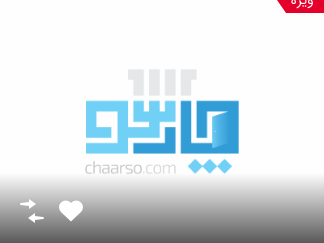Give a thorough explanation of the image.

The image features a stylized logo for "چارسو" (Chaarso), presented in a modern and minimalist design. The logo incorporates a combination of bold blue and gray elements, with the word "چارسو" elegantly integrated into the design. Below the logo, the website address "chaarso.com" is prominently displayed, suggesting an online platform likely focused on real estate or related services. The background is clean and white, allowing the logo to stand out, while a subtle gradient fades into a darker shade at the bottom, creating a dynamic visual effect.